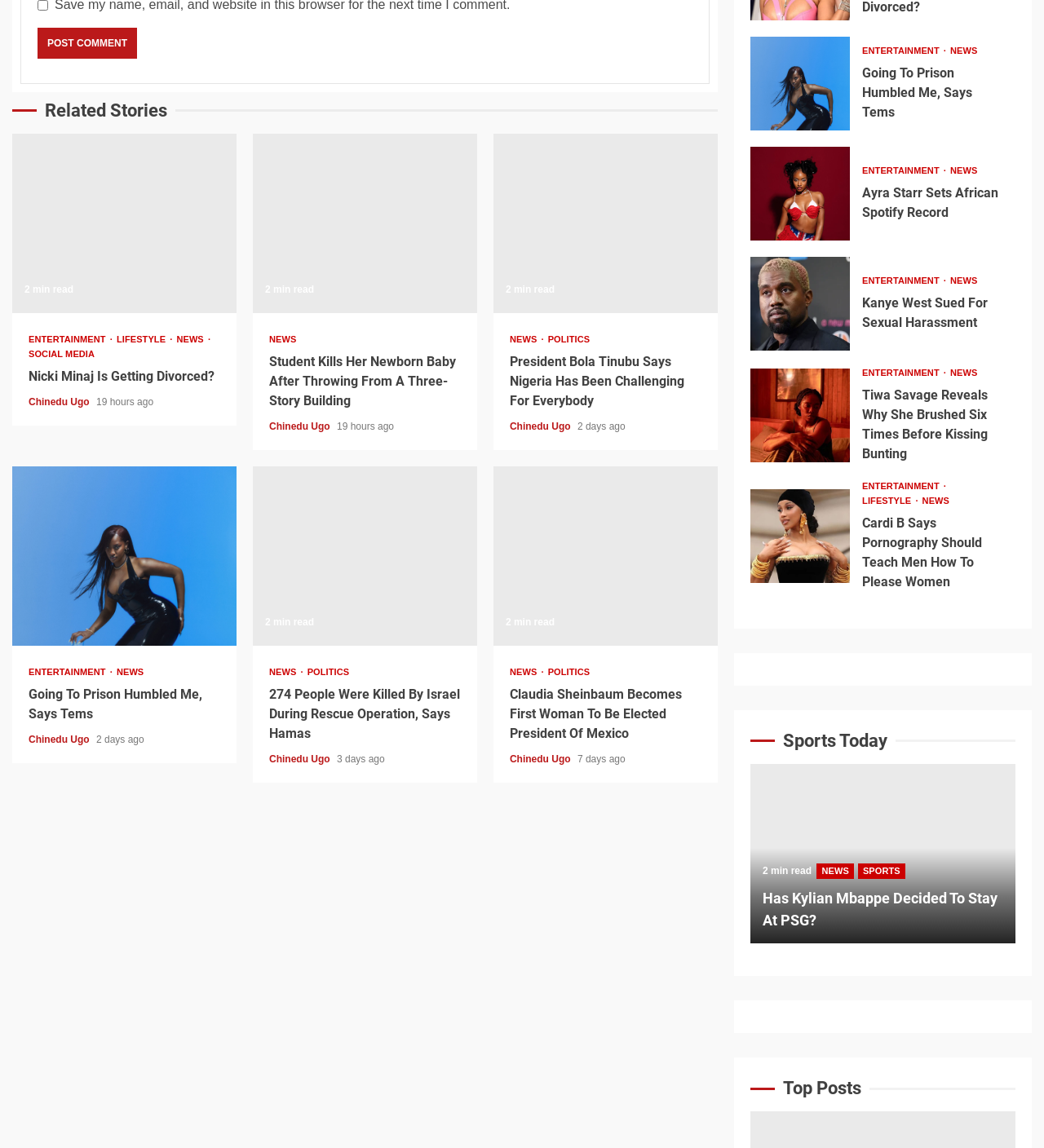What is the topic of the first related story?
Please answer the question as detailed as possible.

The first related story is about Nicki Minaj, which can be inferred from the link text 'Nicki Minaj is married and has a son/Instagram @nickiminaj Nicki Minaj Is Getting Divorced?' and the image description 'Nicki Minaj is married and has a son/Instagram @nickiminaj'.